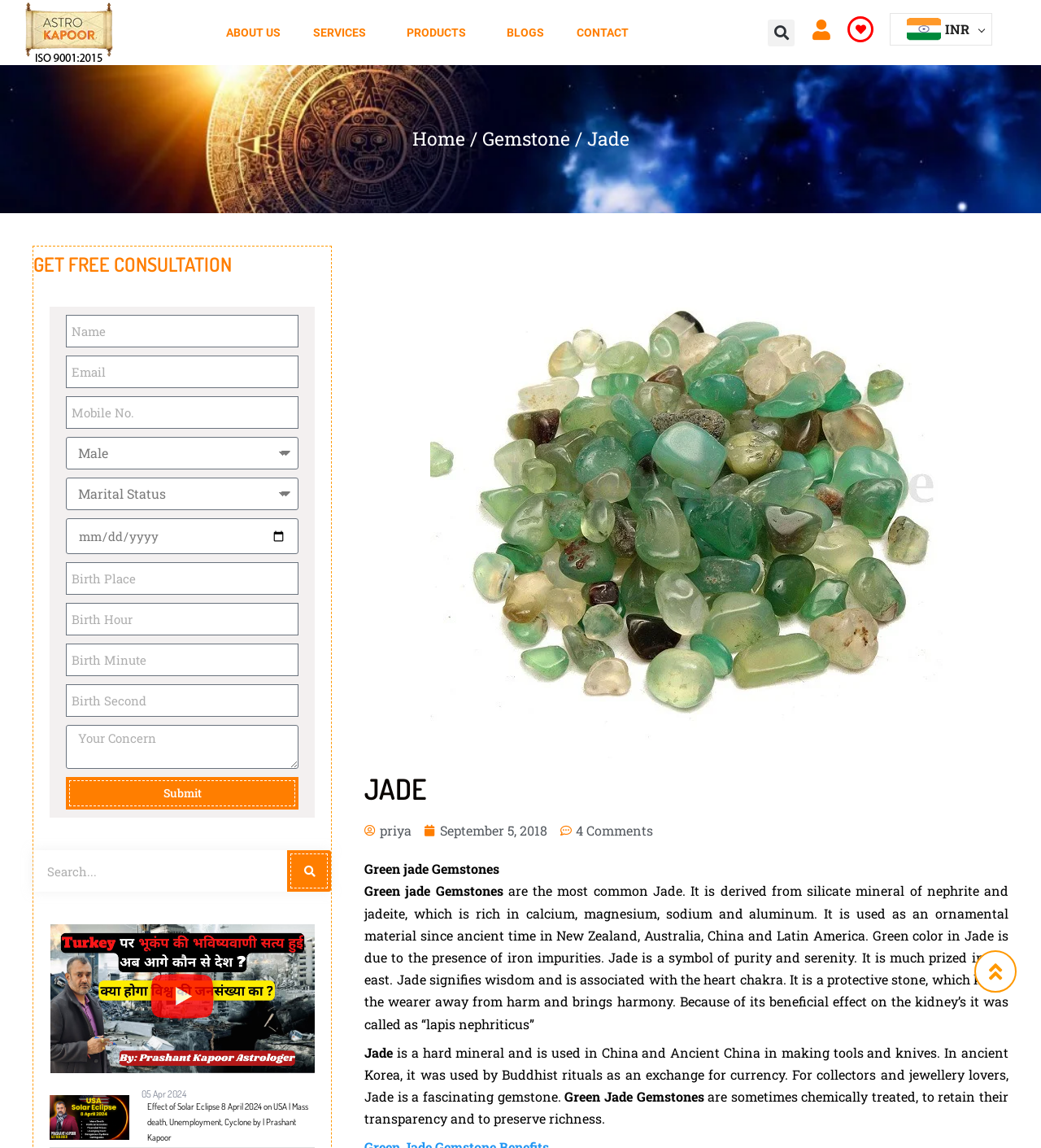Find the bounding box coordinates for the area that must be clicked to perform this action: "Submit your concern".

[0.063, 0.677, 0.287, 0.705]